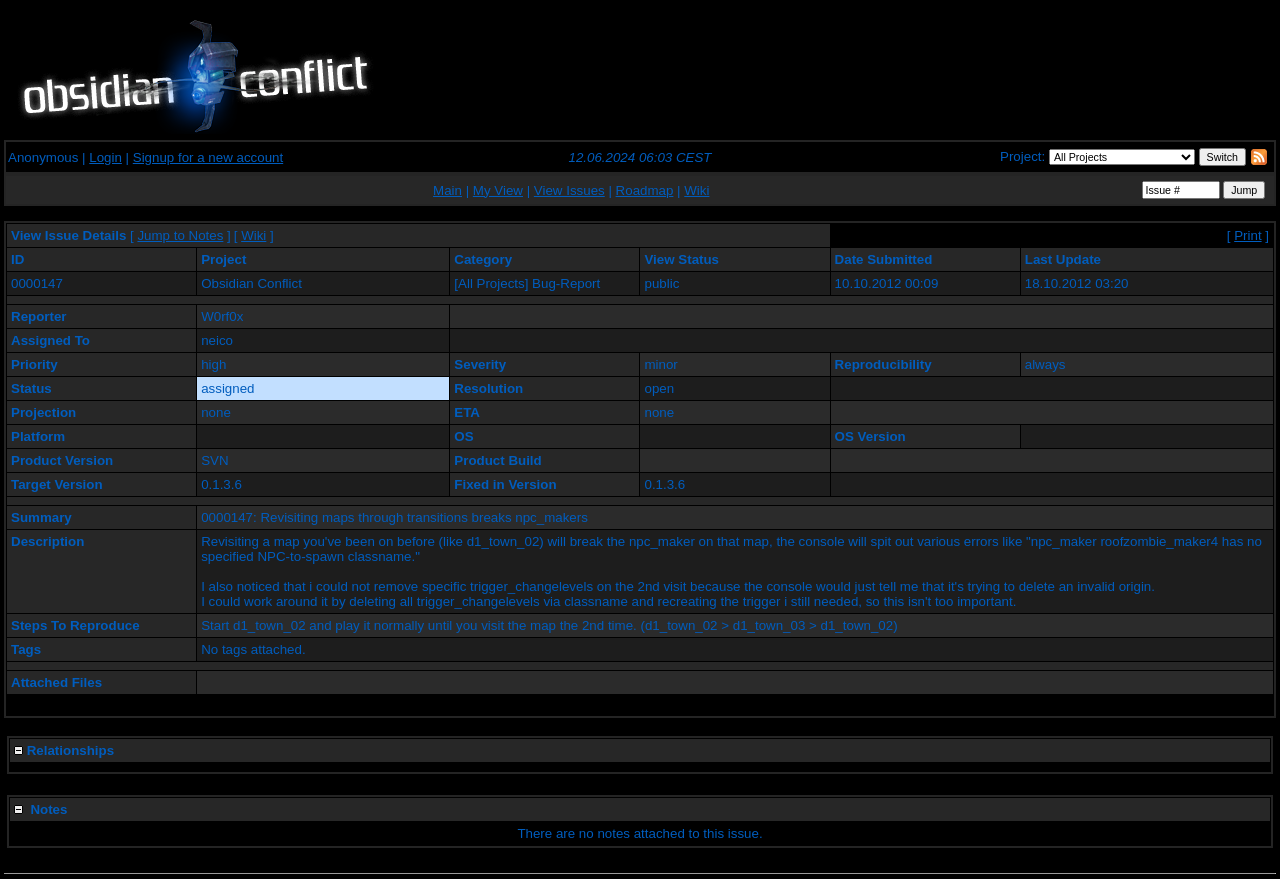Provide the bounding box coordinates of the area you need to click to execute the following instruction: "View roadmap".

[0.481, 0.208, 0.526, 0.225]